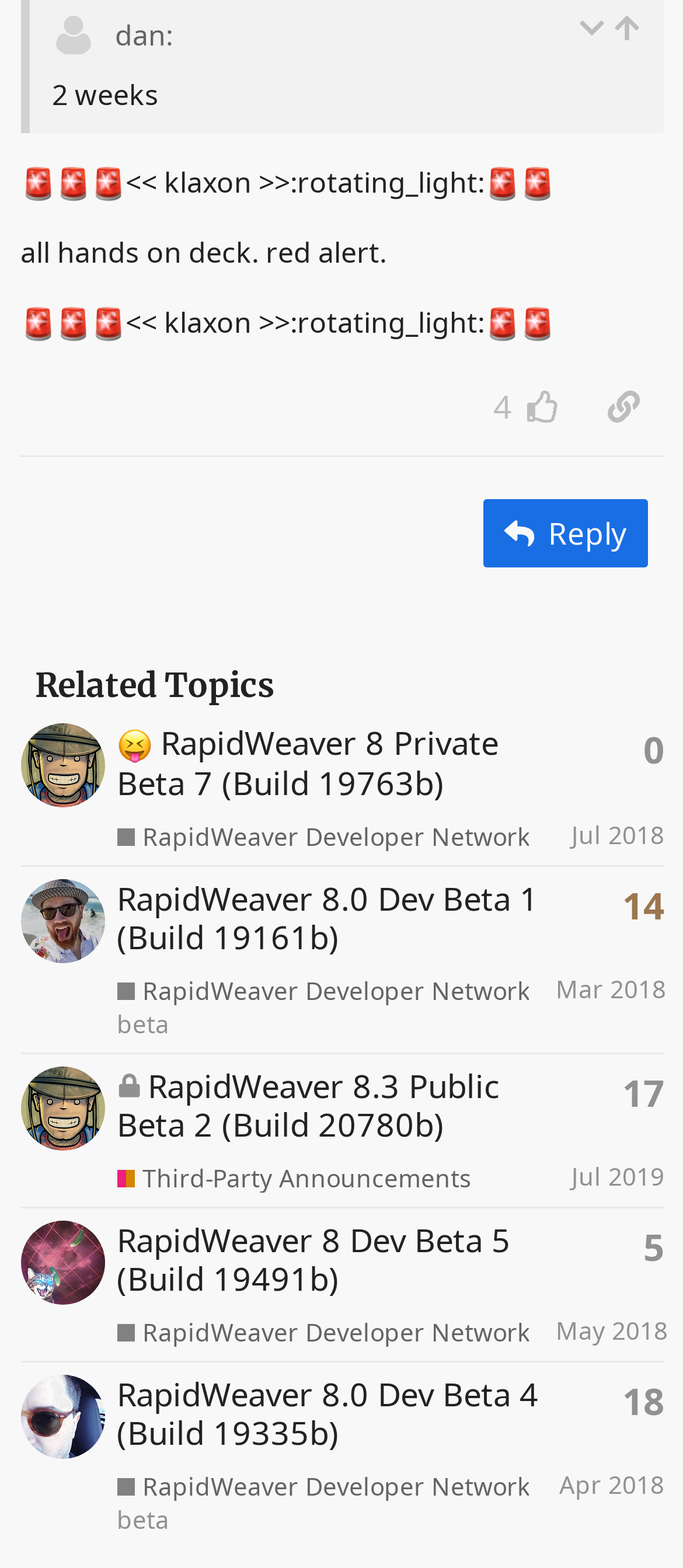Find the bounding box coordinates of the clickable area required to complete the following action: "view related topic".

[0.027, 0.423, 0.973, 0.452]